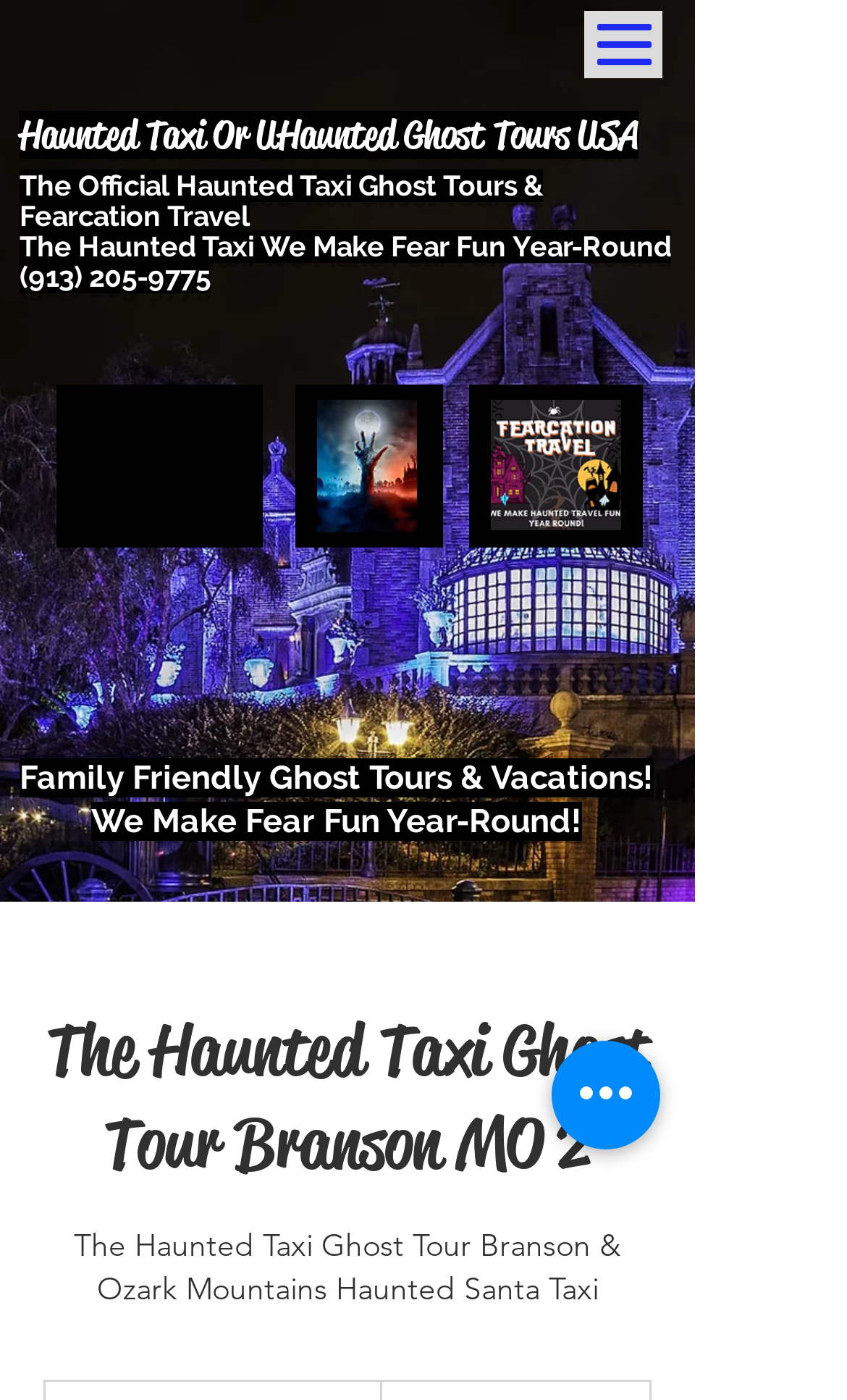Determine the bounding box for the HTML element described here: "aria-label="Quick actions"". The coordinates should be given as [left, top, right, bottom] with each number being a float between 0 and 1.

[0.651, 0.743, 0.779, 0.821]